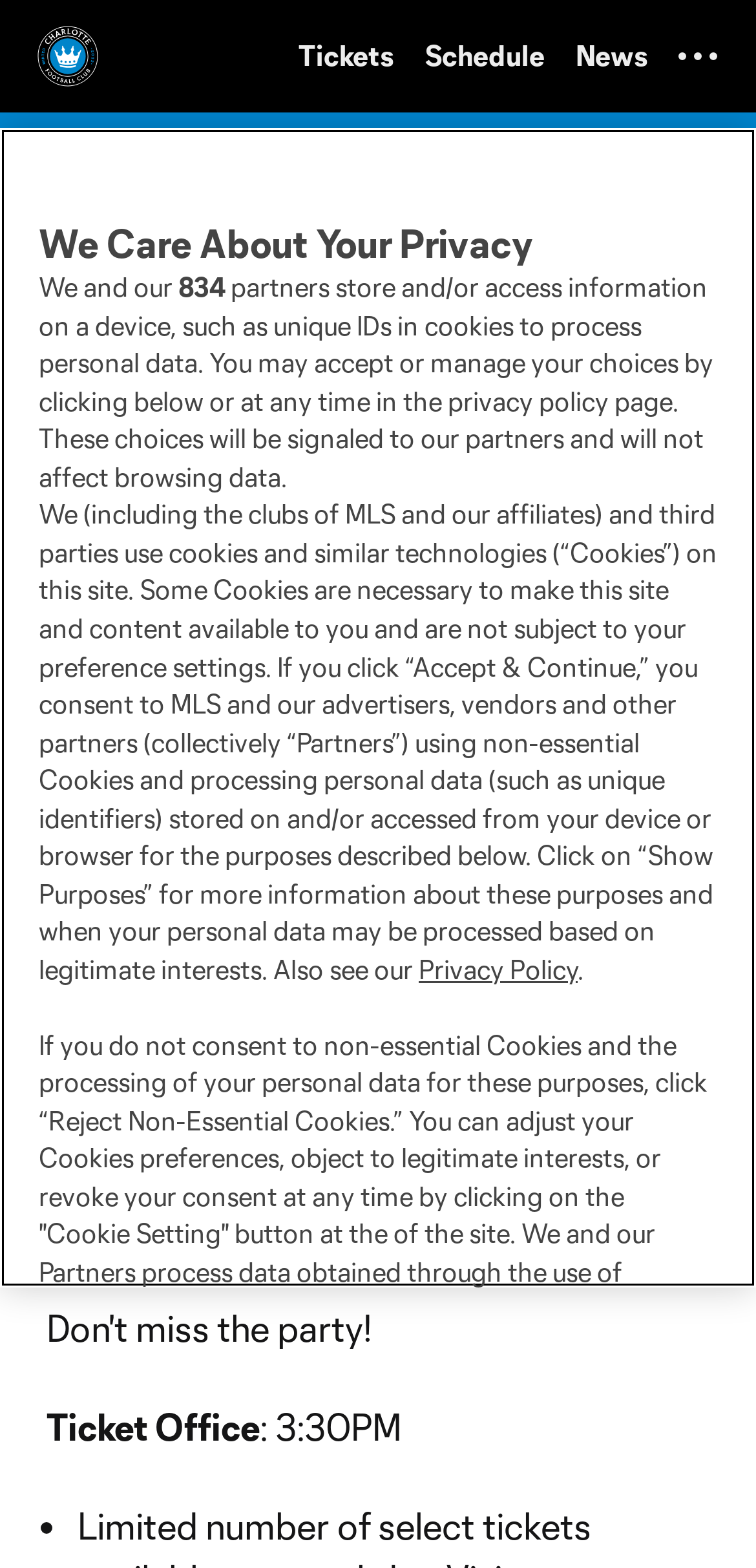What is the text of the webpage's headline?

Know Before You Go: Charlotte FC vs. Colorado Rapids 4/15 at 7:30PM